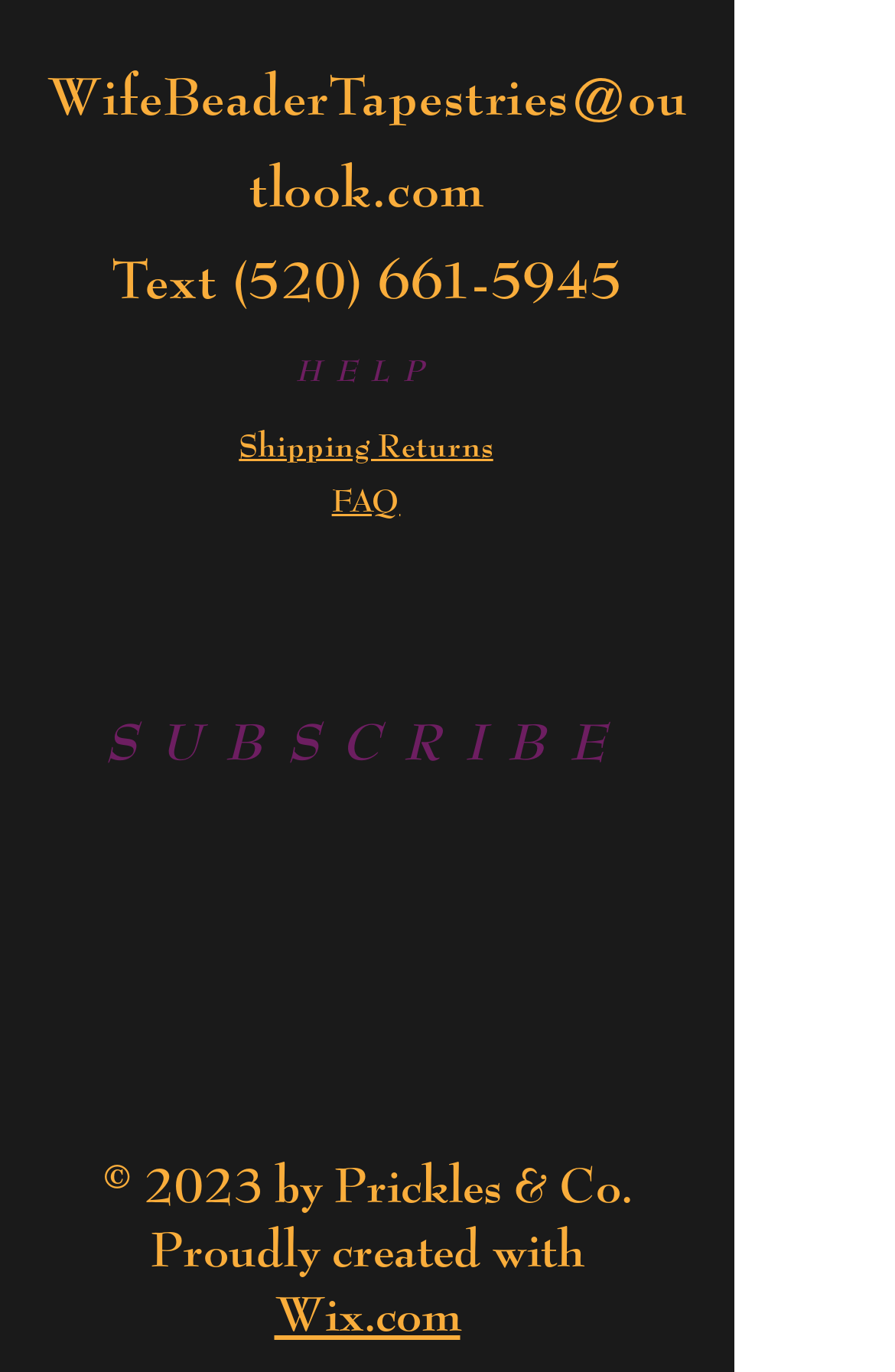Give a one-word or short-phrase answer to the following question: 
What is the social media platform with a black icon?

Instagram